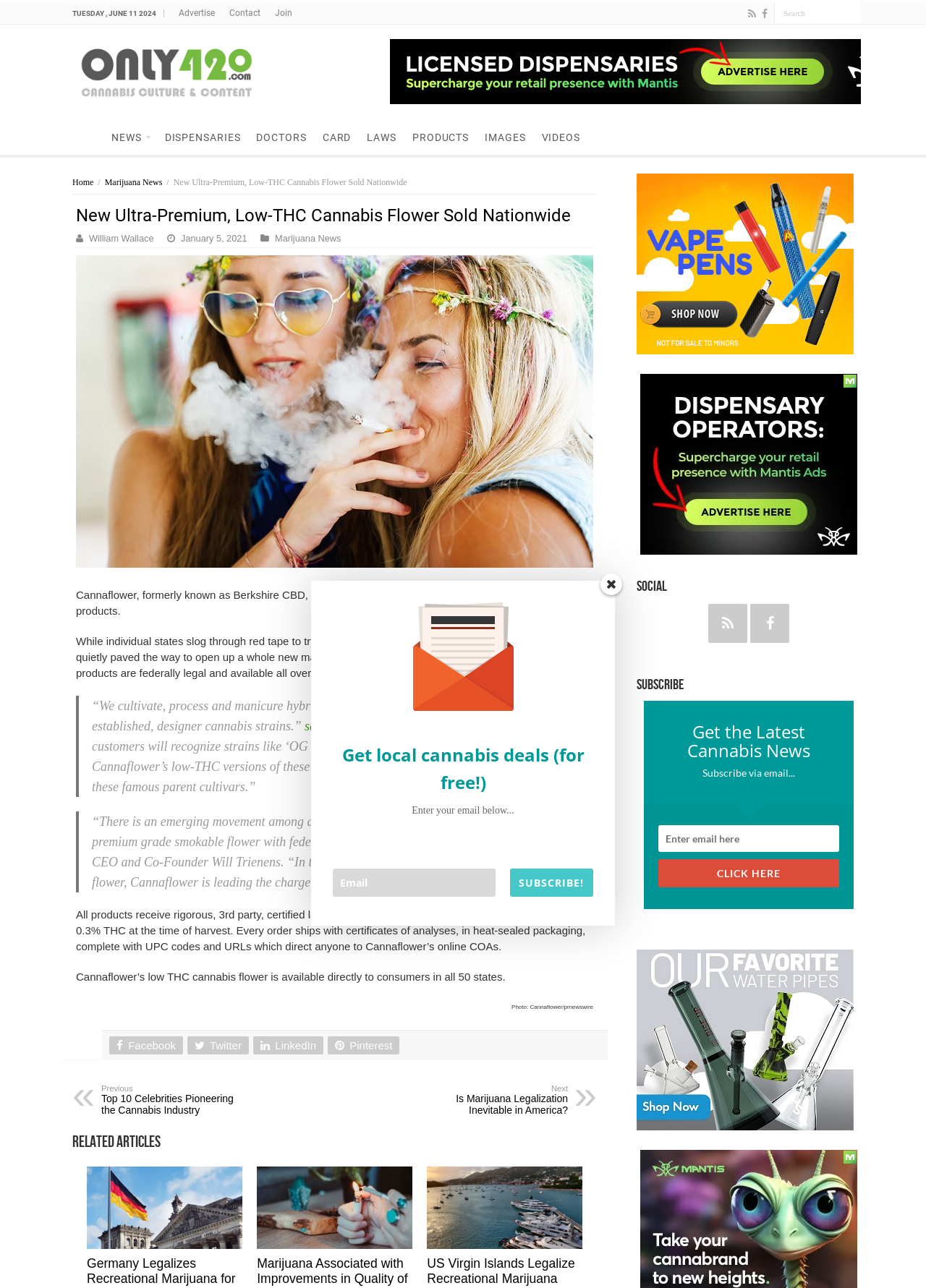What is the purpose of the textbox below the 'Get the Latest Cannabis News' heading?
Look at the image and respond with a one-word or short phrase answer.

Enter email